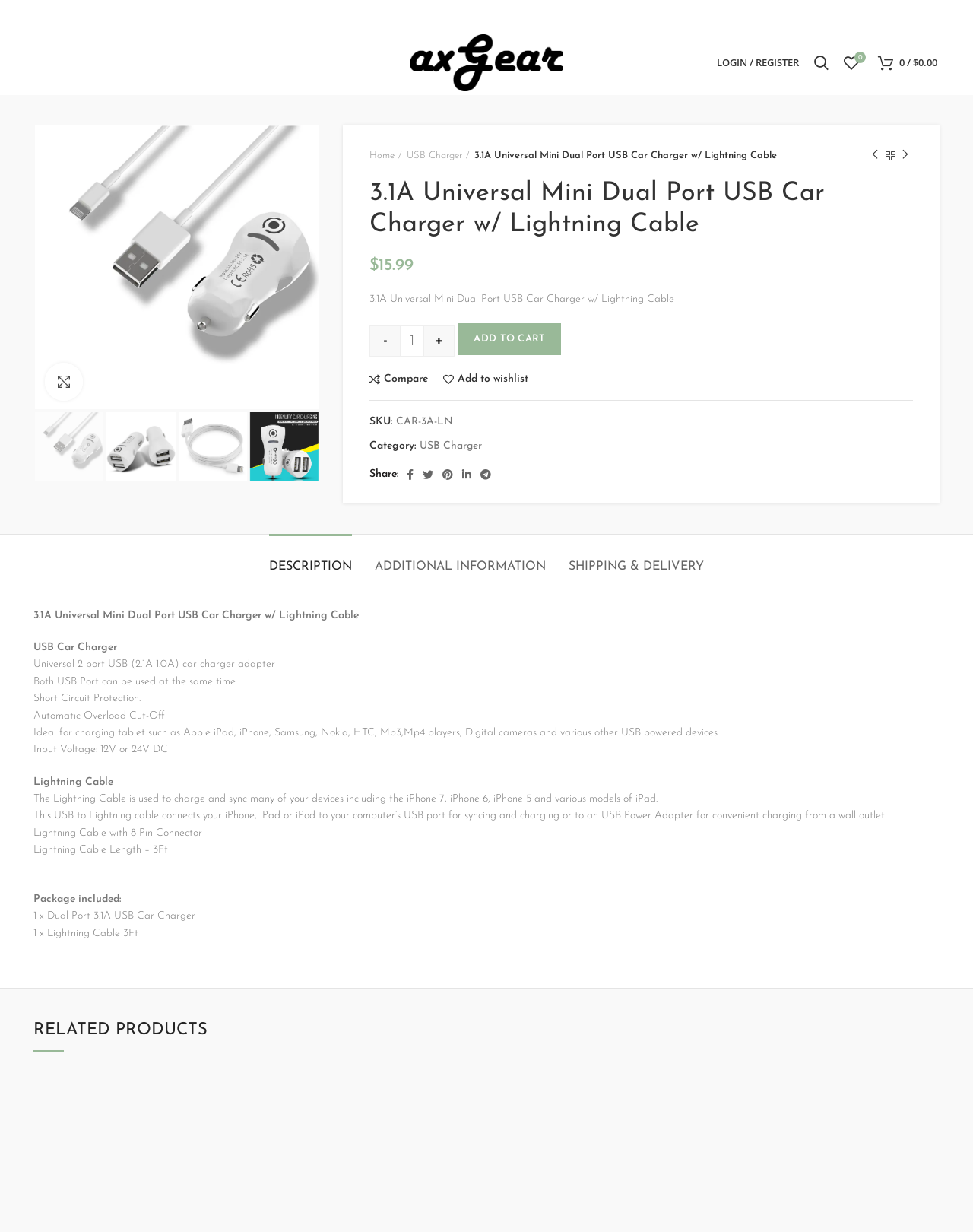Locate the bounding box coordinates of the area that needs to be clicked to fulfill the following instruction: "View my wishlist". The coordinates should be in the format of four float numbers between 0 and 1, namely [left, top, right, bottom].

[0.859, 0.039, 0.891, 0.063]